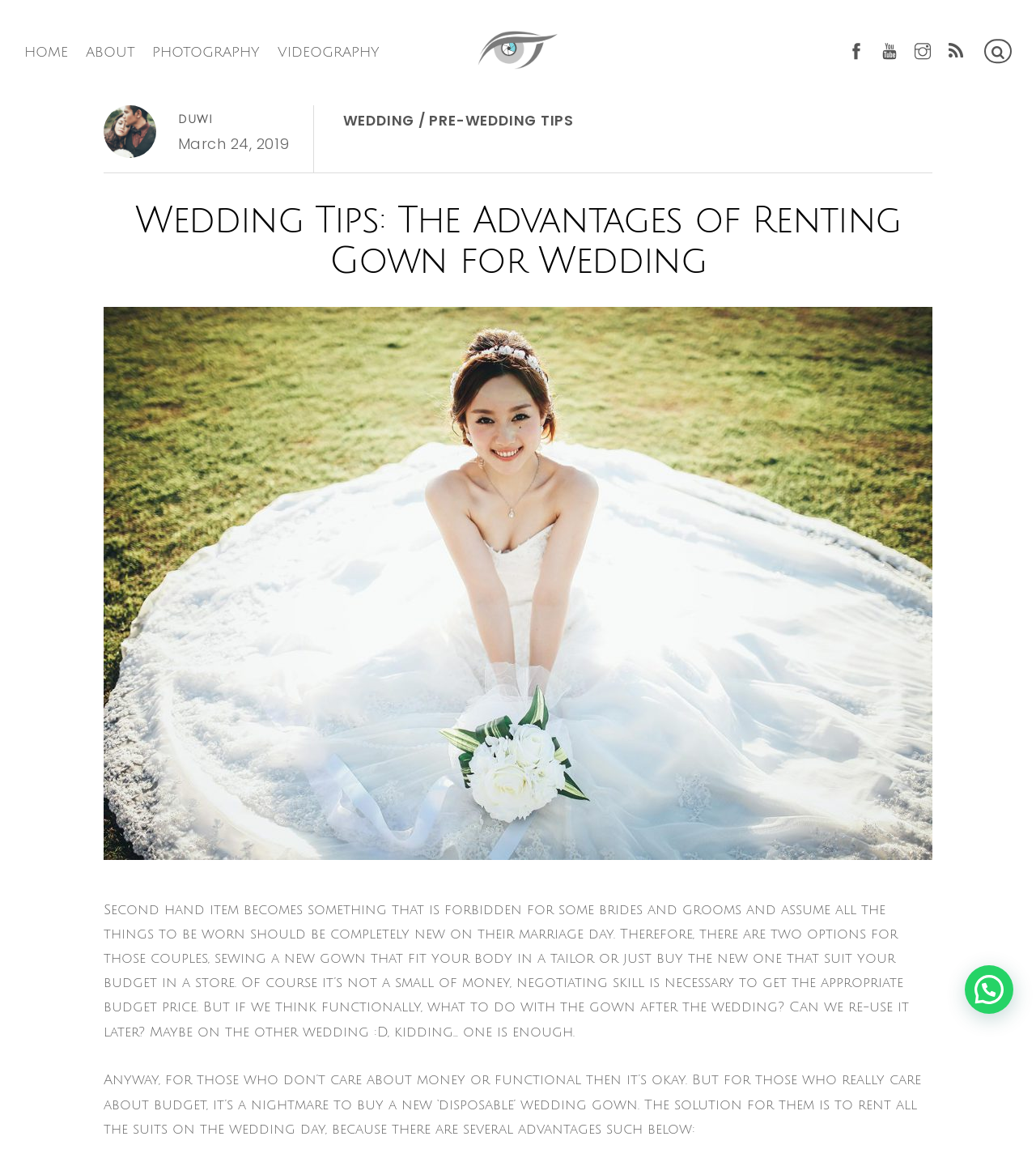Determine the bounding box coordinates for the UI element with the following description: "Home". The coordinates should be four float numbers between 0 and 1, represented as [left, top, right, bottom].

None